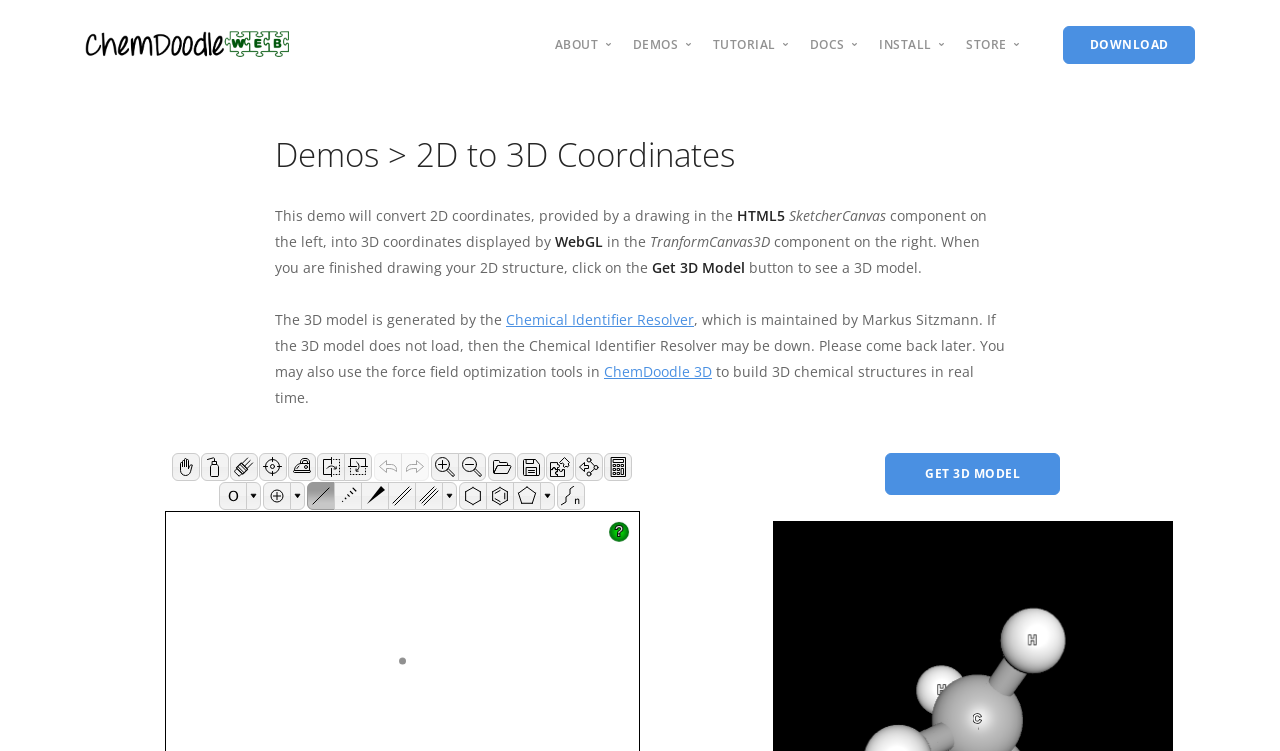Pinpoint the bounding box coordinates for the area that should be clicked to perform the following instruction: "Learn about 'Automatic Structure Grading'".

[0.071, 0.504, 0.222, 0.529]